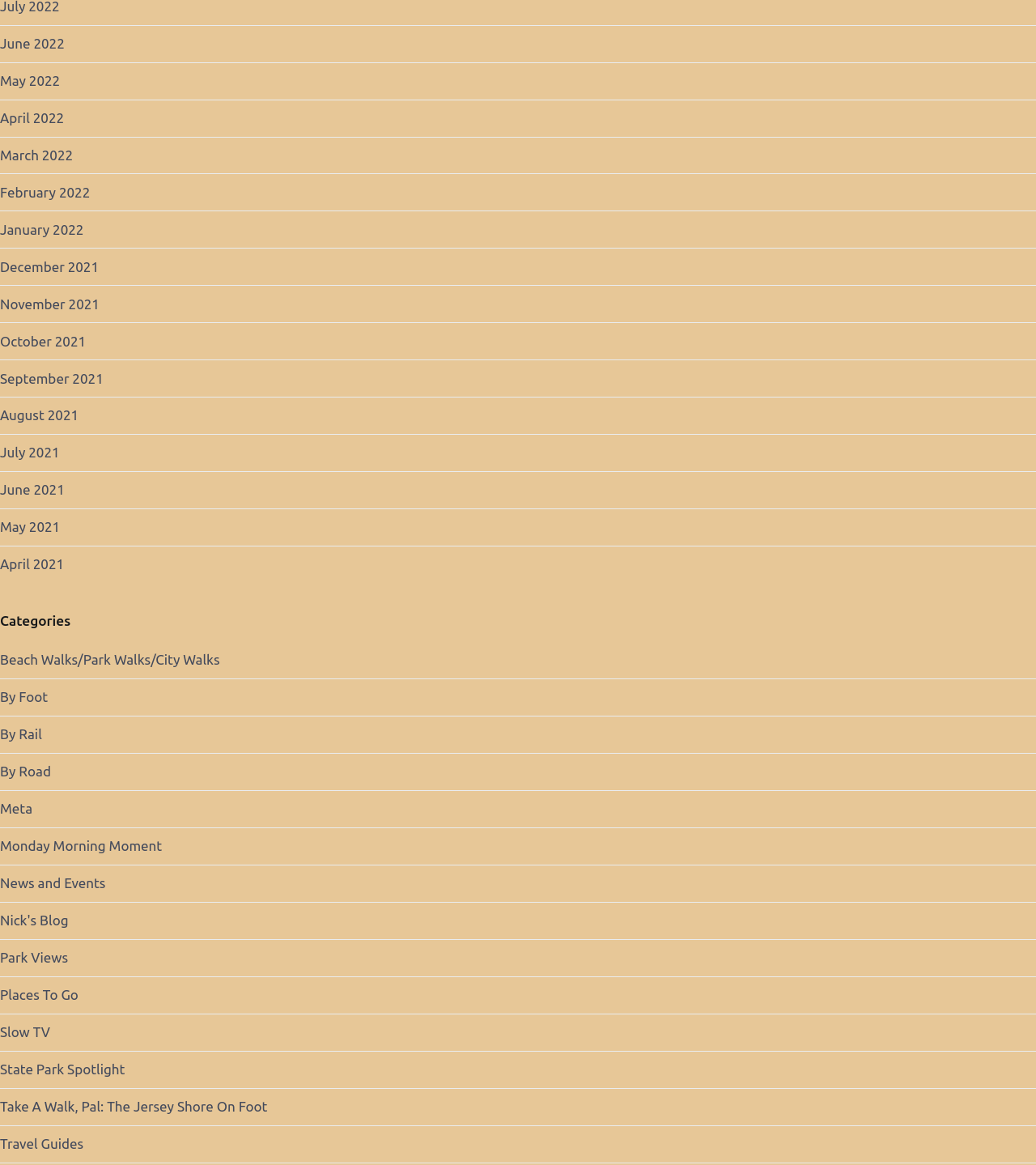Determine the bounding box coordinates for the HTML element described here: "September 2021".

[0.0, 0.309, 0.1, 0.341]